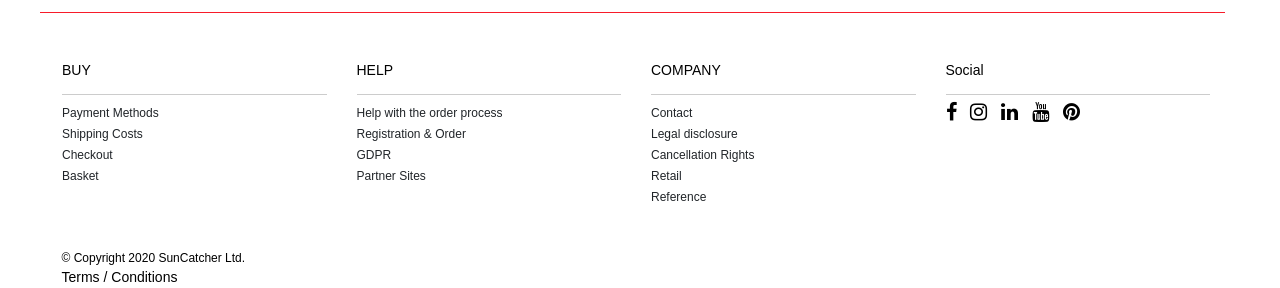Identify the bounding box coordinates of the part that should be clicked to carry out this instruction: "Share the article on Facebook".

None